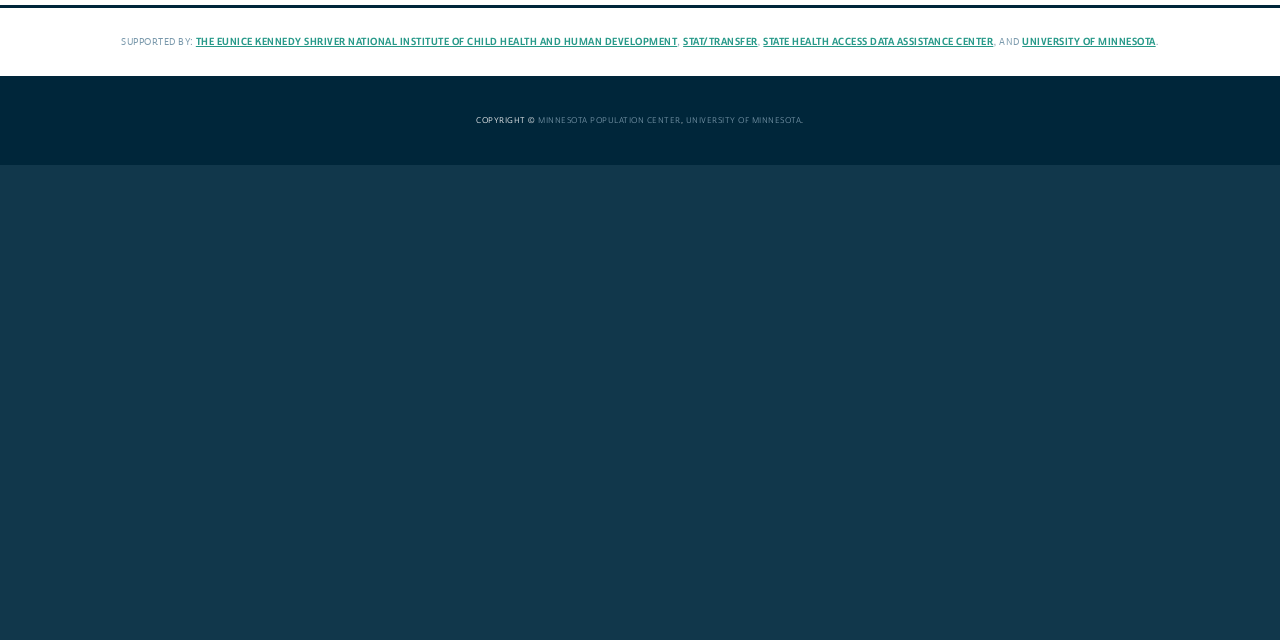Based on the element description, predict the bounding box coordinates (top-left x, top-left y, bottom-right x, bottom-right y) for the UI element in the screenshot: Stat/Transfer

[0.534, 0.055, 0.592, 0.075]